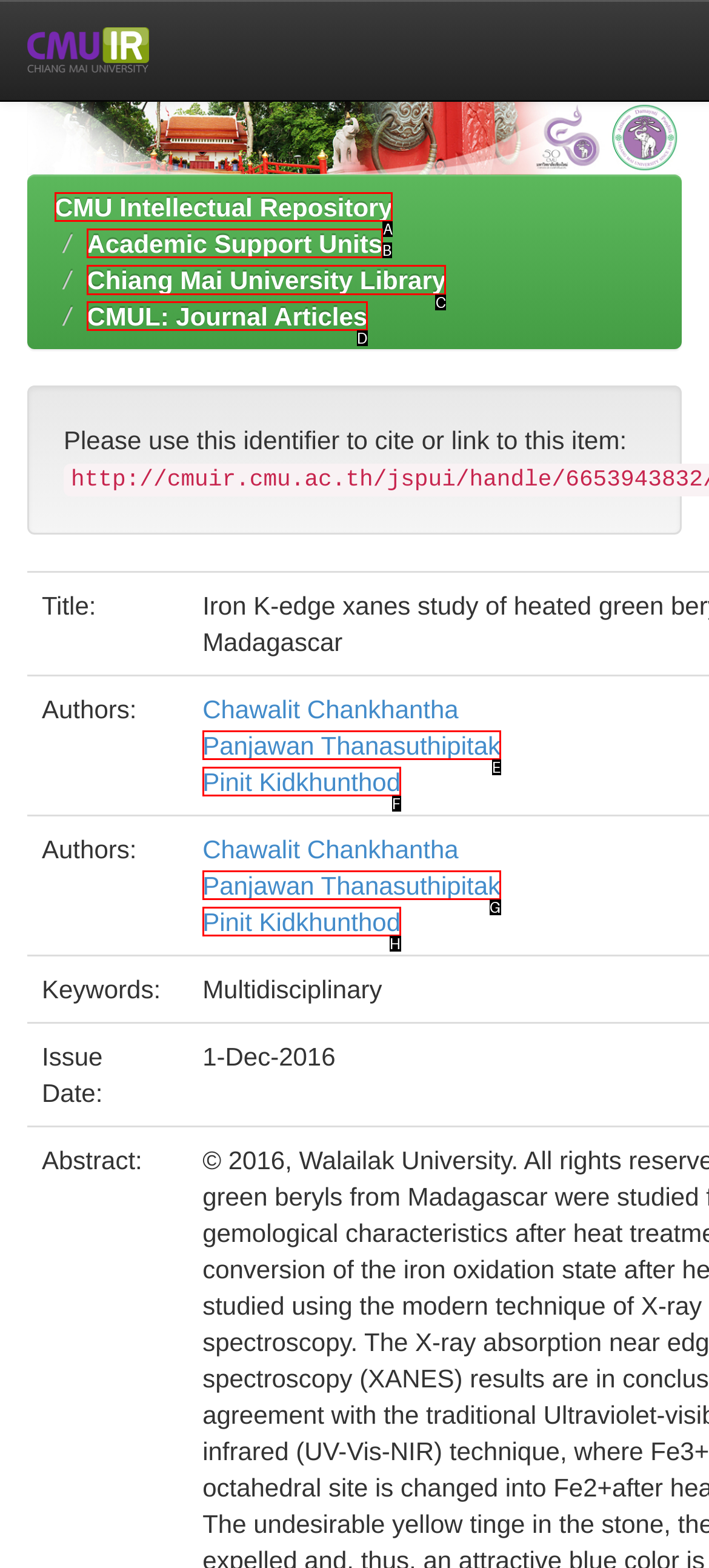Specify the letter of the UI element that should be clicked to achieve the following: visit Chiang Mai University Library
Provide the corresponding letter from the choices given.

C